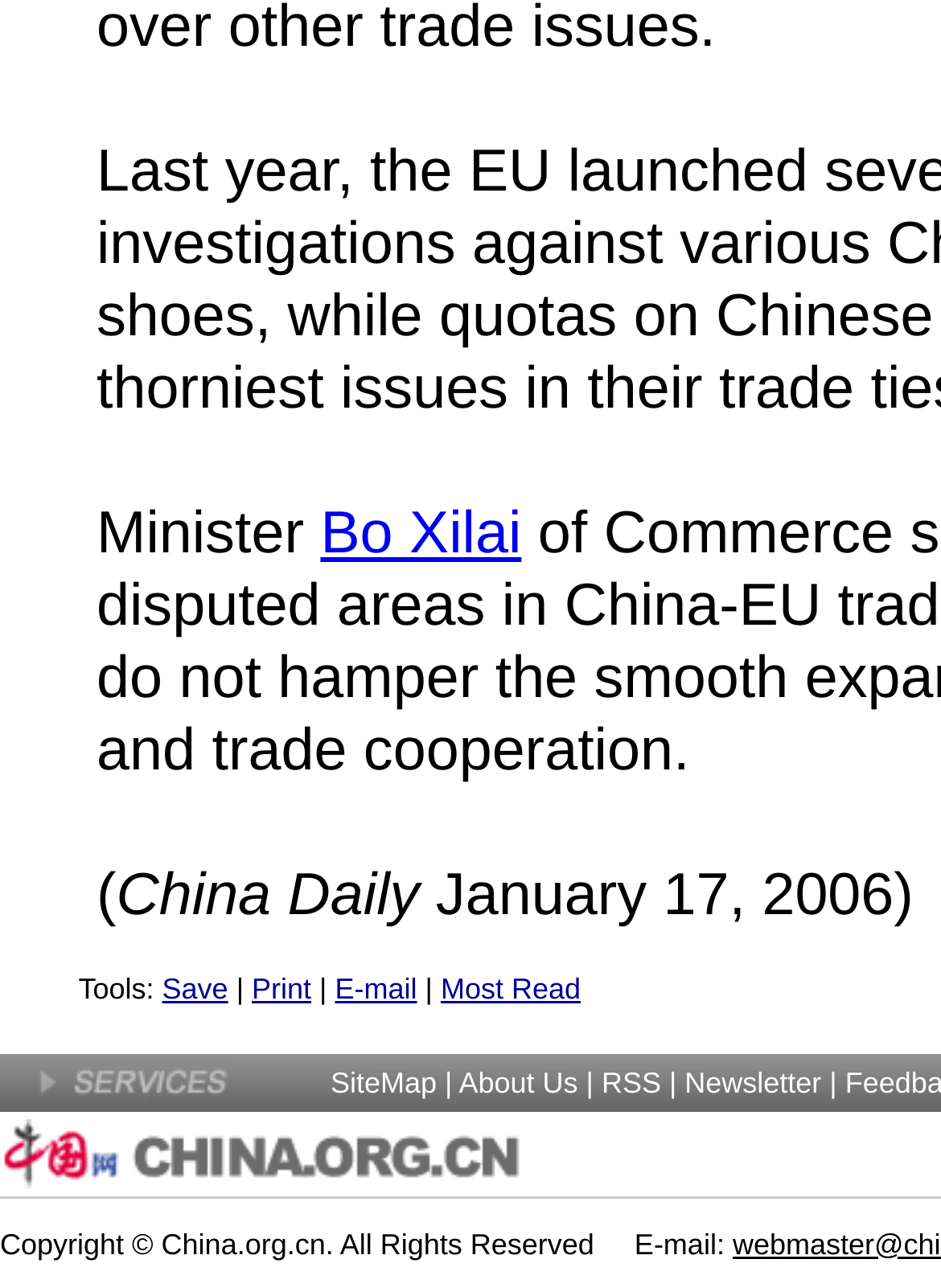Based on the element description "E-mail", predict the bounding box coordinates of the UI element.

[0.356, 0.755, 0.443, 0.781]